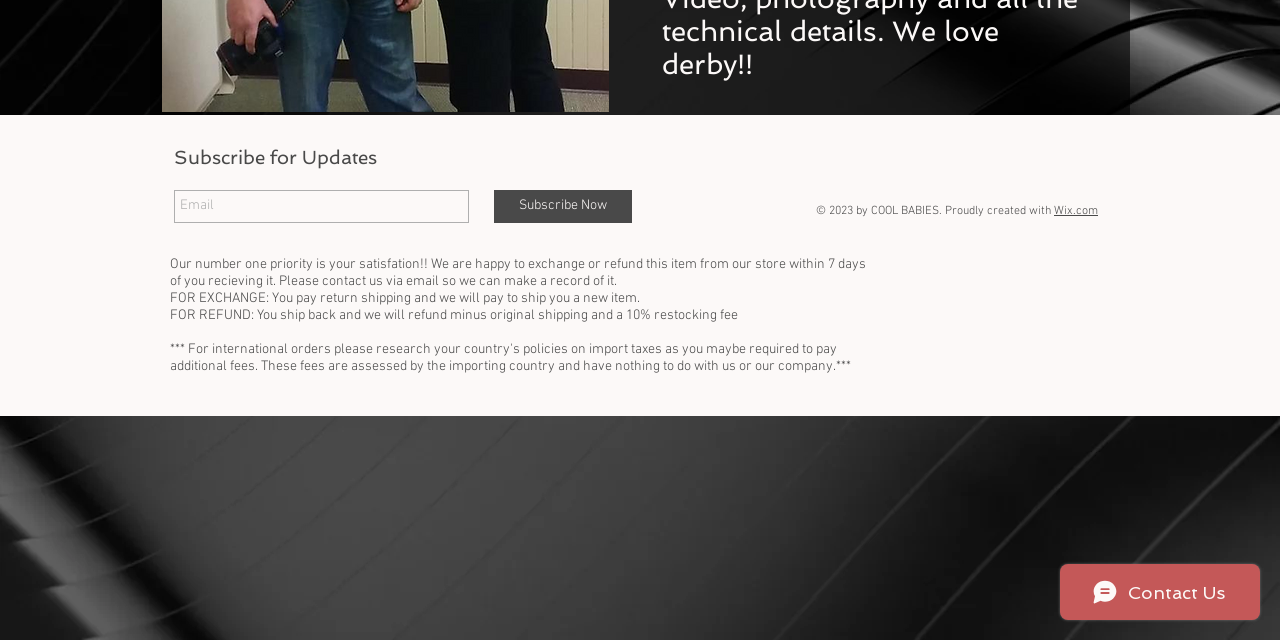Given the element description: "Wix.com", predict the bounding box coordinates of the UI element it refers to, using four float numbers between 0 and 1, i.e., [left, top, right, bottom].

[0.823, 0.319, 0.858, 0.341]